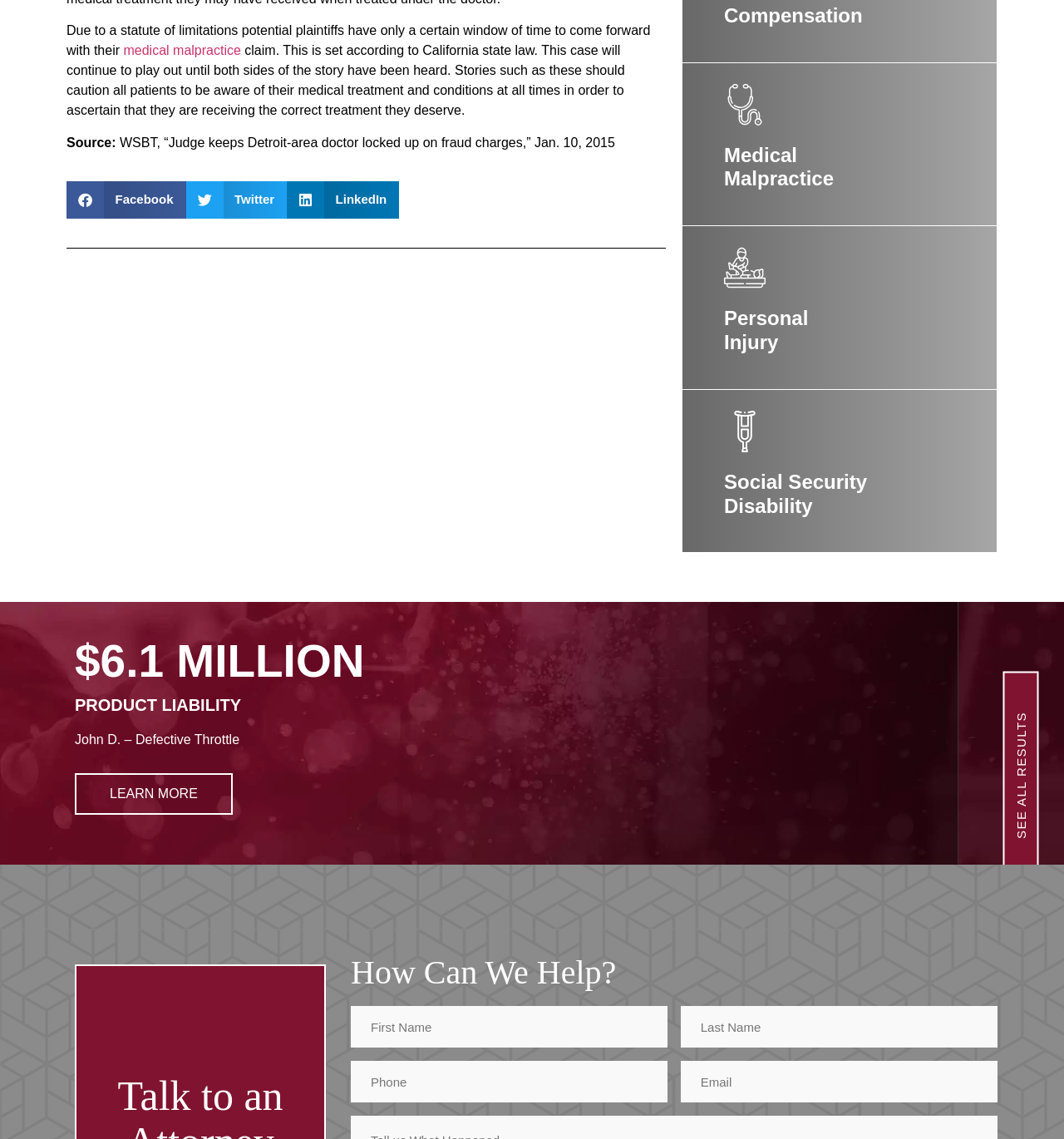What social media platforms can users share the article on?
Look at the image and respond with a one-word or short phrase answer.

Facebook, Twitter, LinkedIn